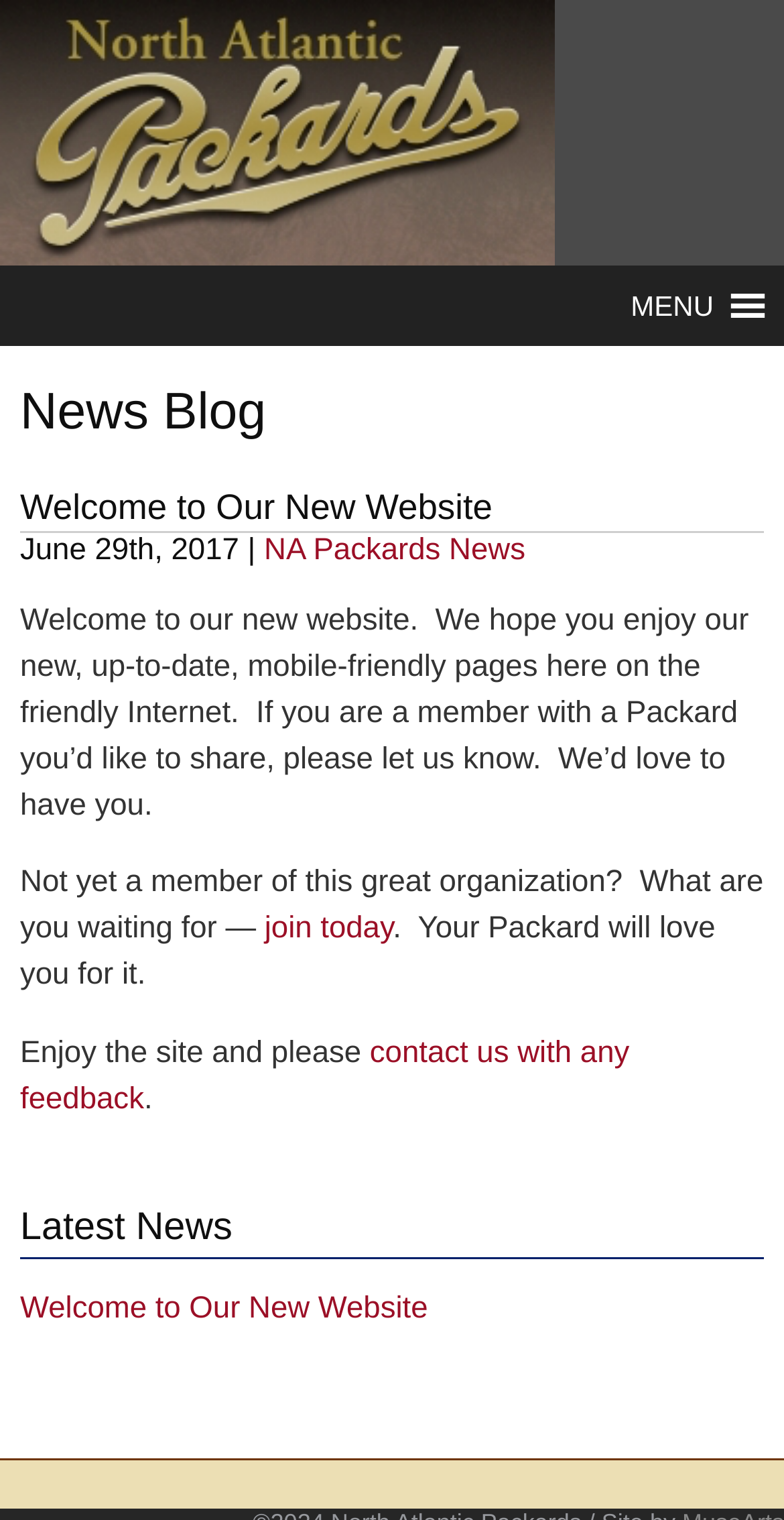Identify the bounding box for the described UI element. Provide the coordinates in (top-left x, top-left y, bottom-right x, bottom-right y) format with values ranging from 0 to 1: contact us with any feedback

[0.026, 0.681, 0.803, 0.734]